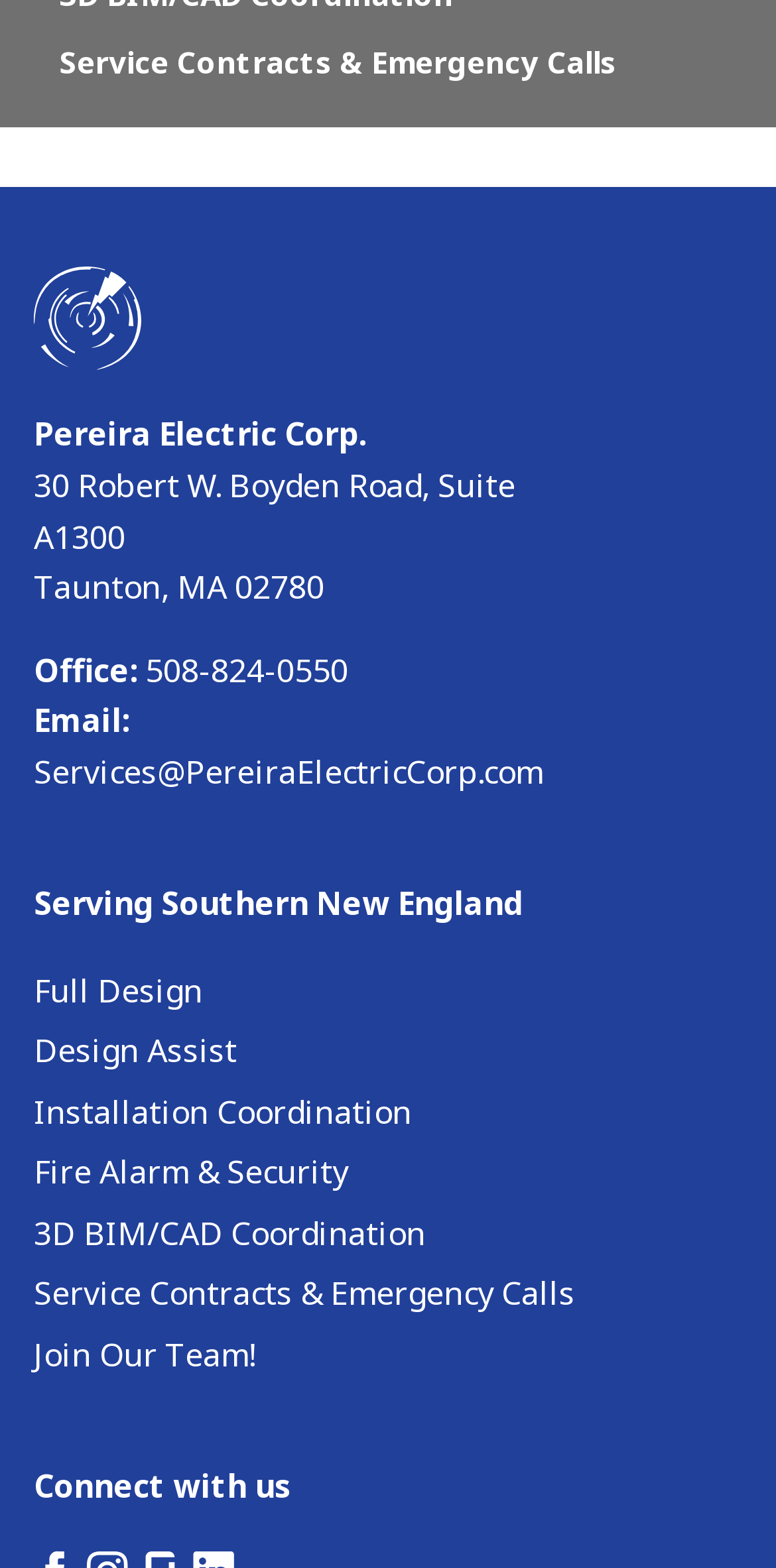Identify the bounding box coordinates of the clickable region necessary to fulfill the following instruction: "Click the 'Service Contracts & Emergency Calls' link". The bounding box coordinates should be four float numbers between 0 and 1, i.e., [left, top, right, bottom].

[0.076, 0.027, 0.794, 0.053]